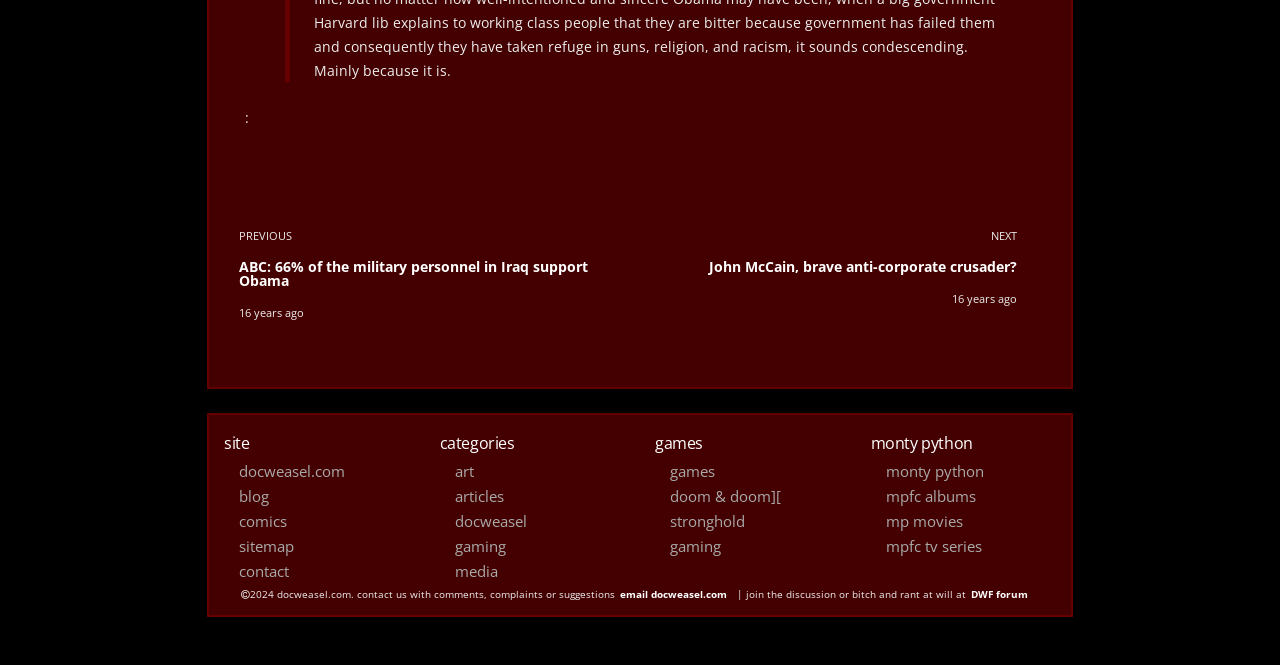What categories are available on the website?
By examining the image, provide a one-word or phrase answer.

art, articles, docweasel, gaming, media